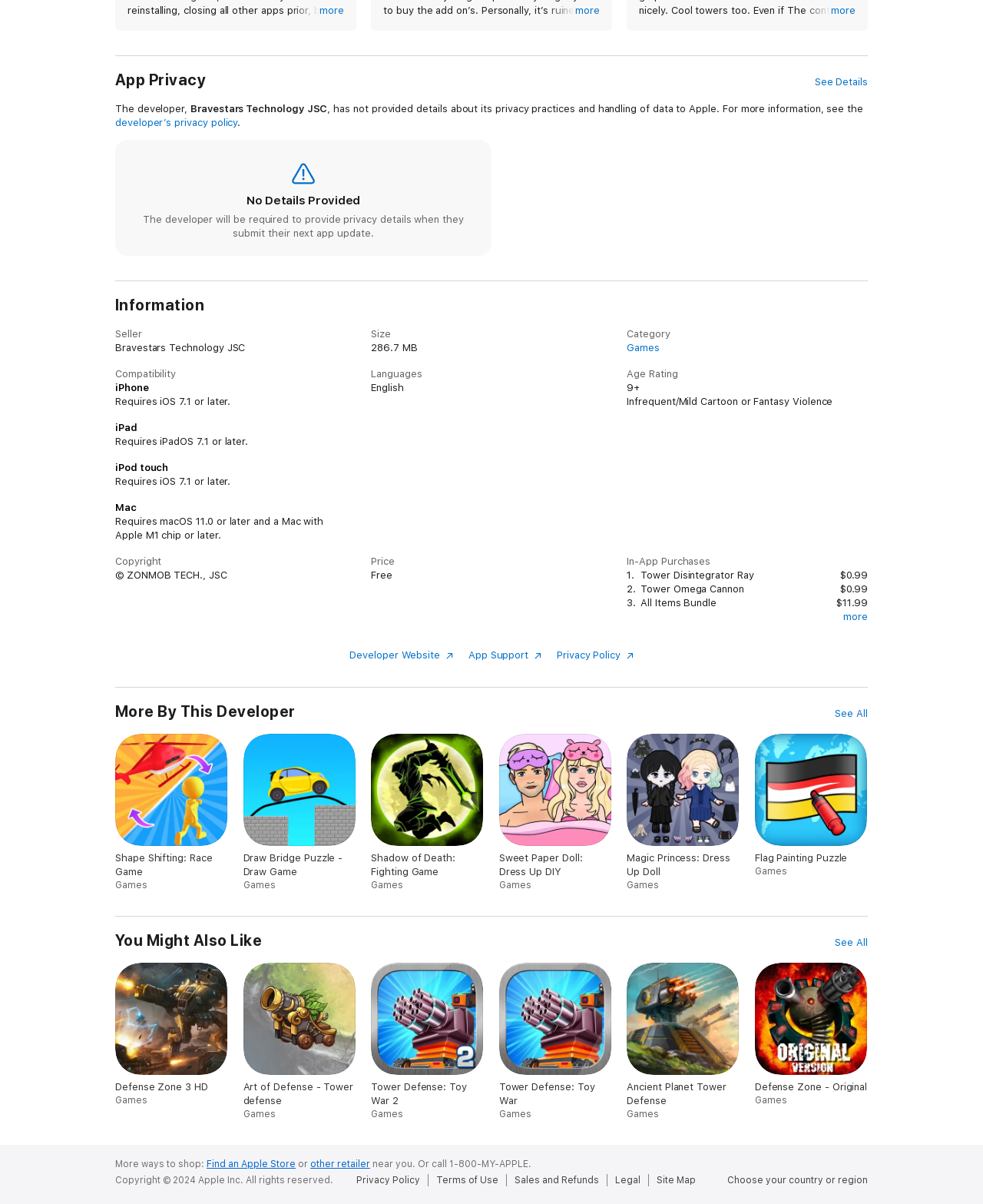How many units of blood does each Tower Defense have?
From the image, respond with a single word or phrase.

20